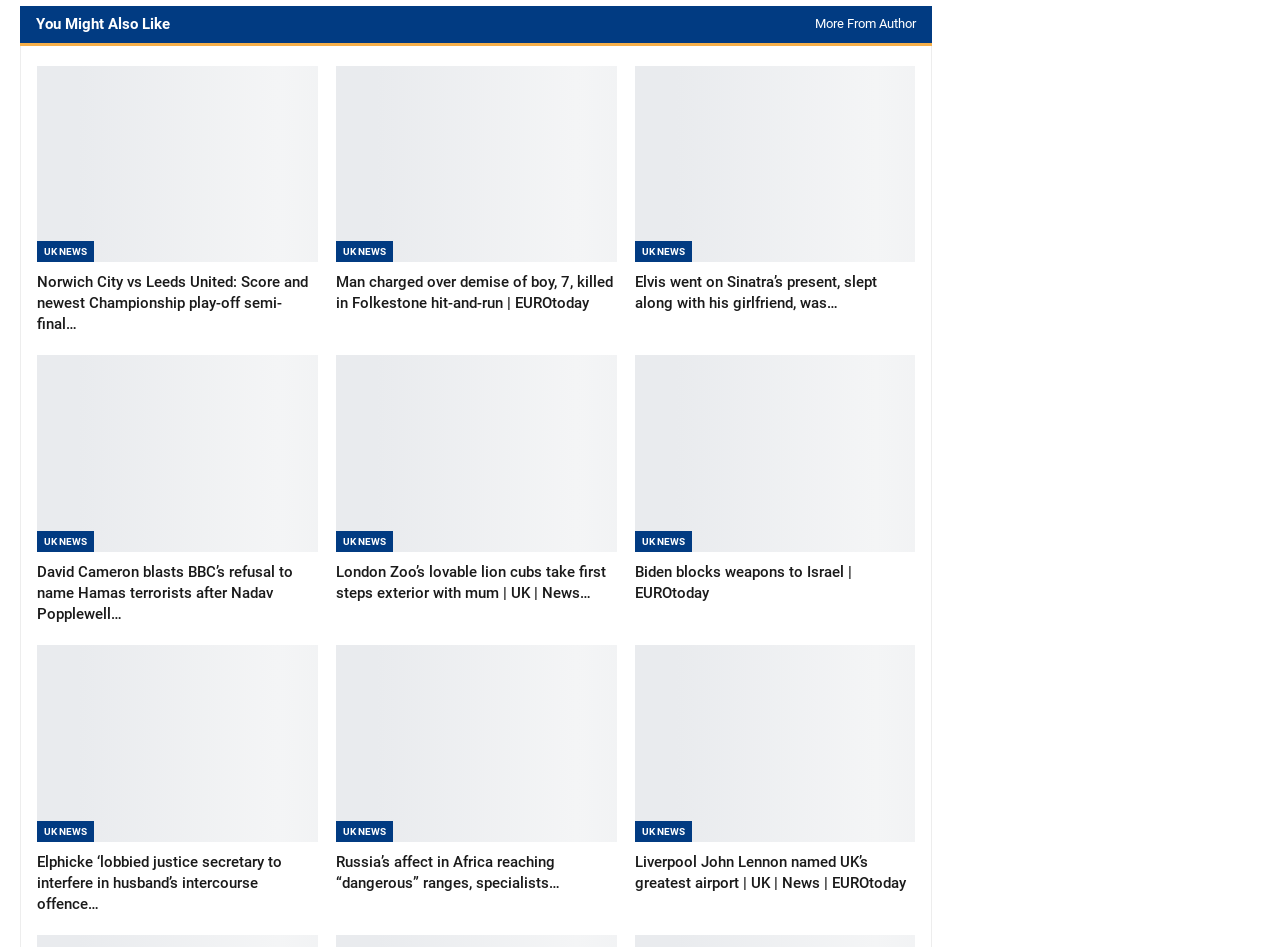Select the bounding box coordinates of the element I need to click to carry out the following instruction: "Click on 'You Might Also Like'".

[0.028, 0.015, 0.133, 0.035]